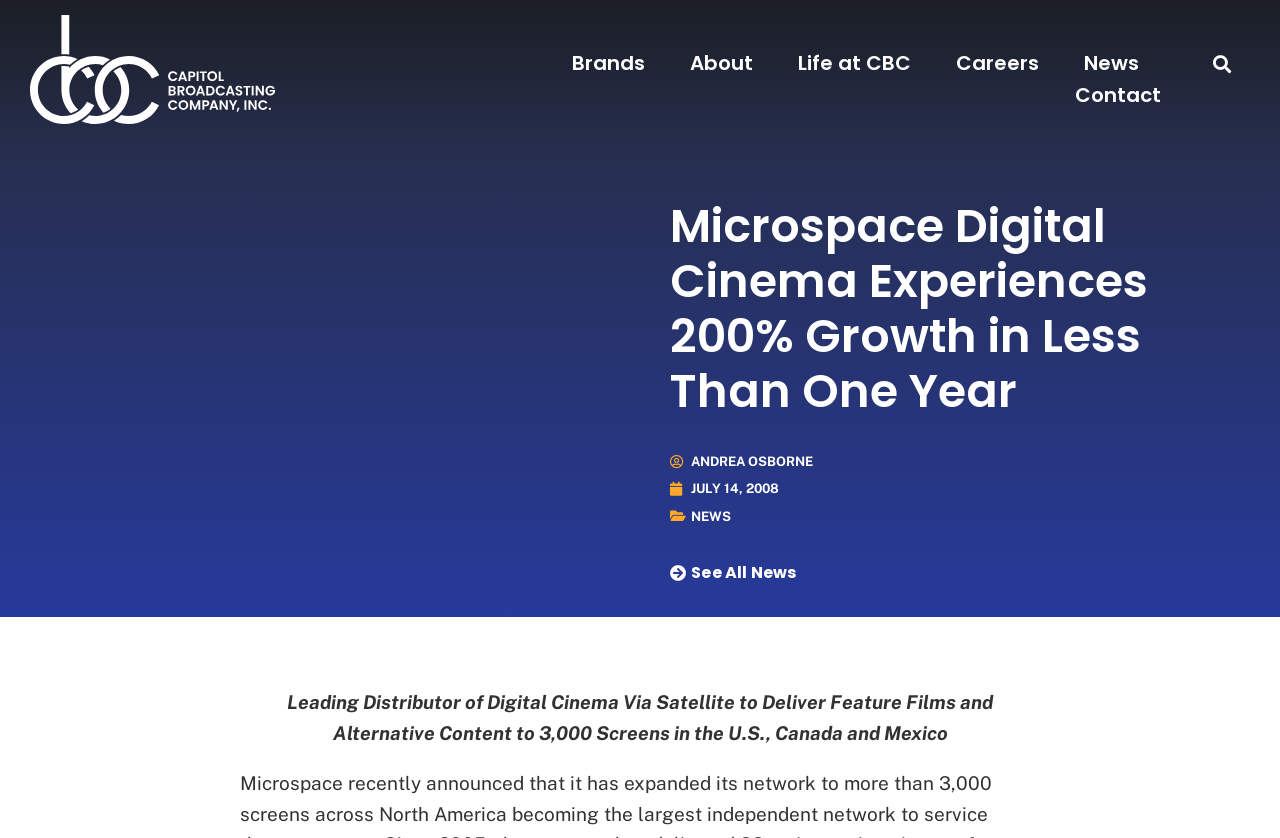How many screens will Microspace deliver feature films and alternative content to?
Refer to the screenshot and deliver a thorough answer to the question presented.

According to the paragraph, Microspace will deliver feature films and alternative content to 3,000 screens in the U.S., Canada, and Mexico.